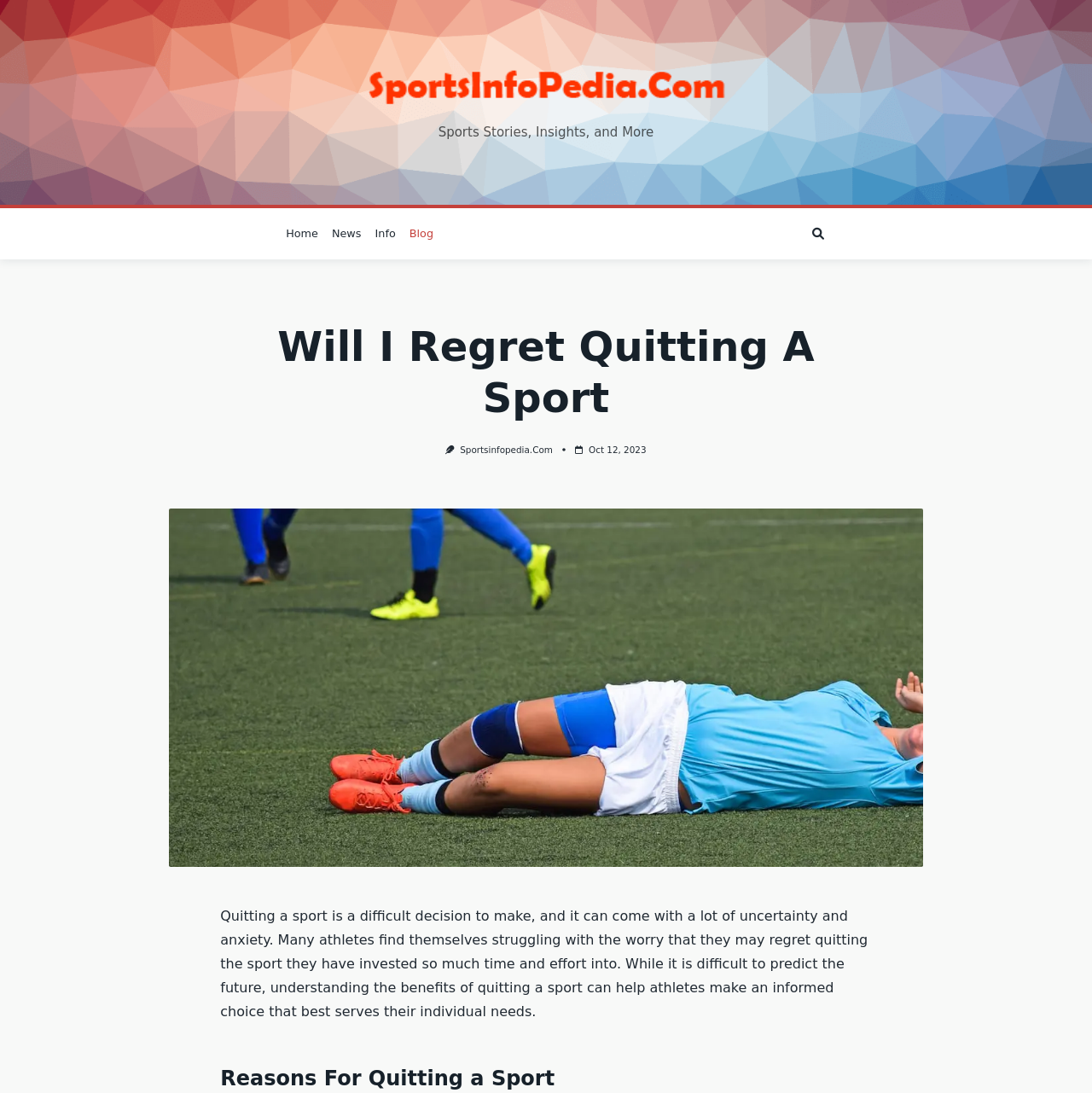Find the bounding box coordinates for the HTML element described in this sentence: "Home". Provide the coordinates as four float numbers between 0 and 1, in the format [left, top, right, bottom].

[0.256, 0.202, 0.298, 0.226]